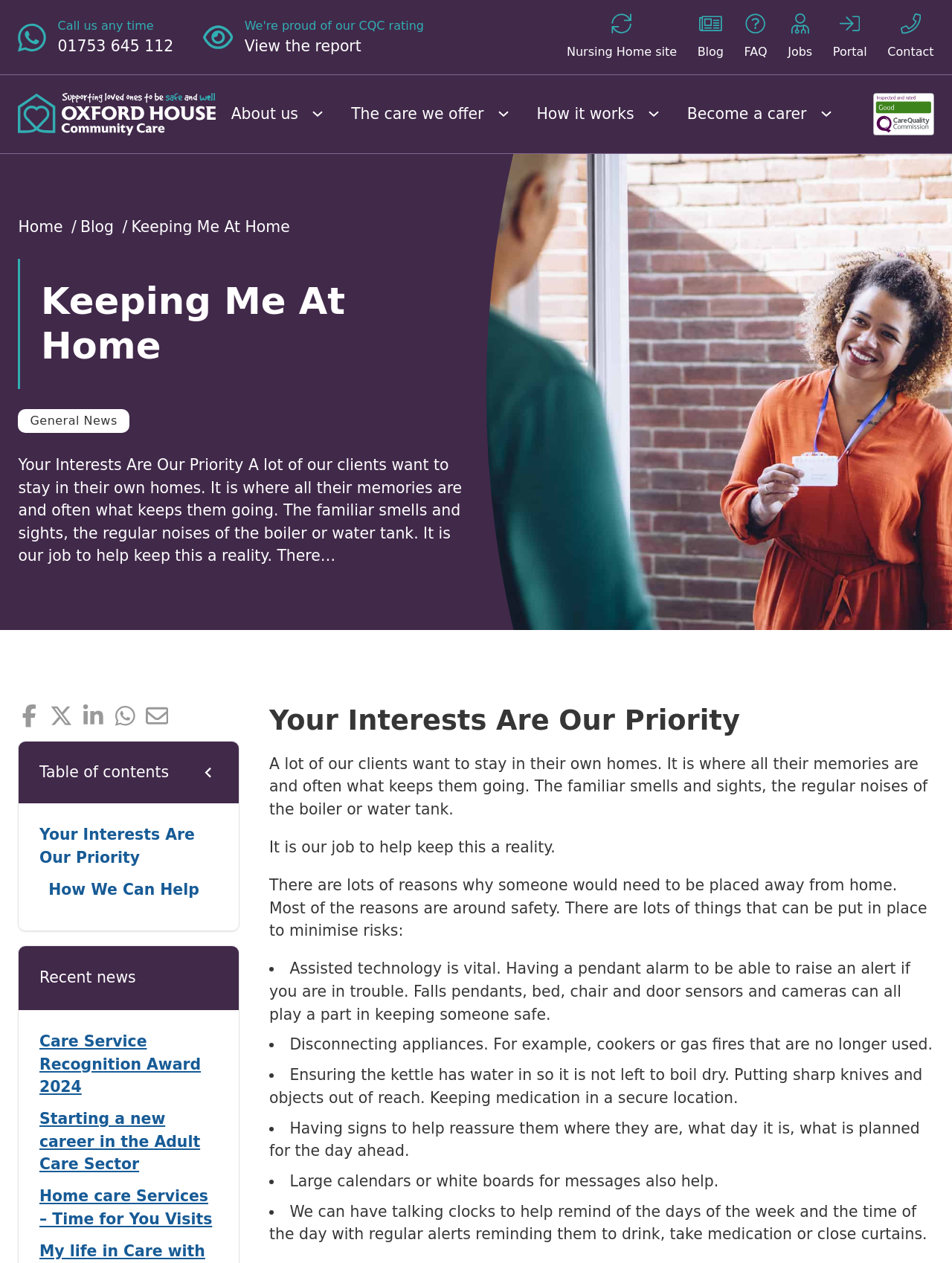Answer the question in one word or a short phrase:
How many social media links are there?

4